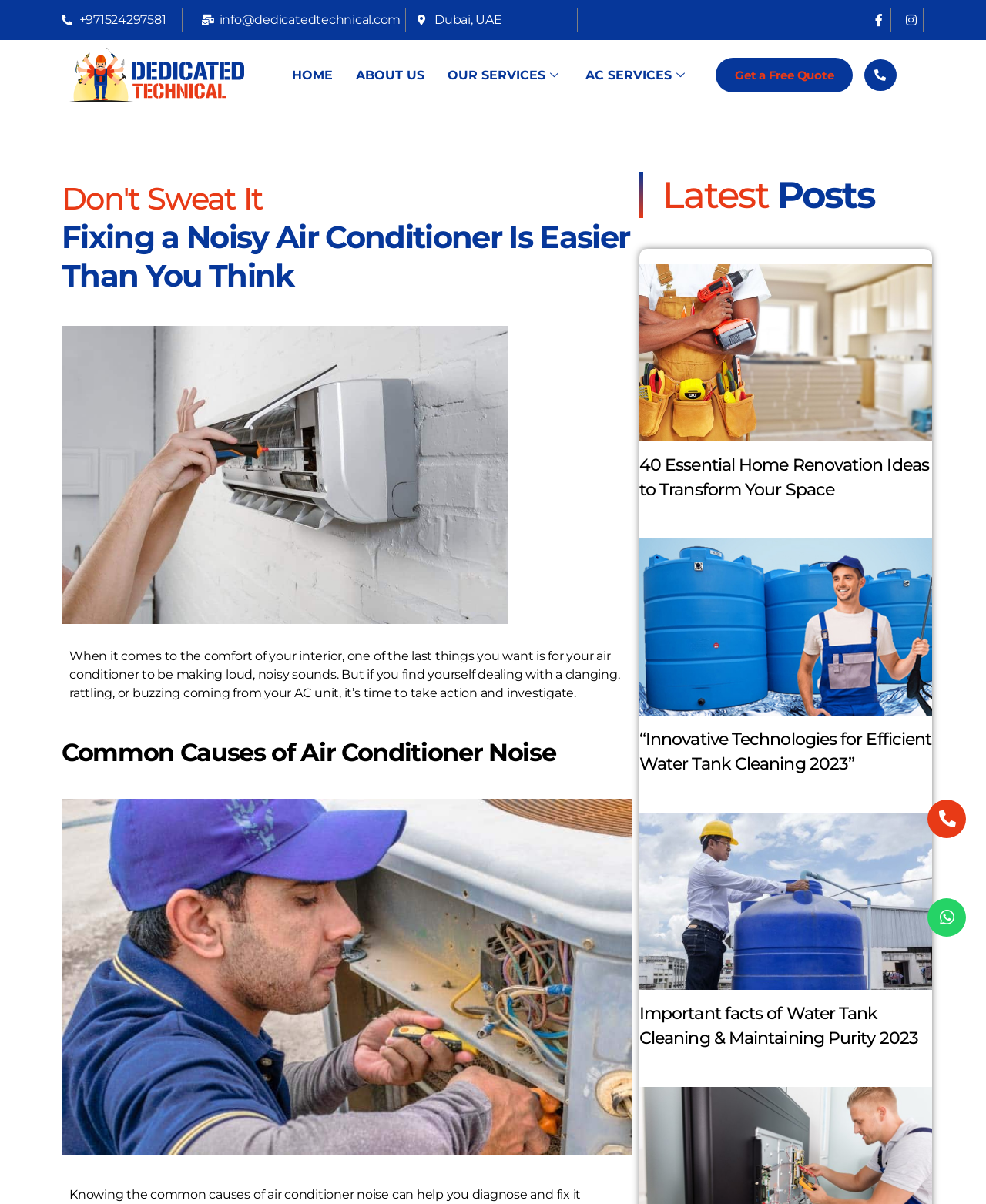Please answer the following question using a single word or phrase: 
How many latest posts are listed on the webpage?

4